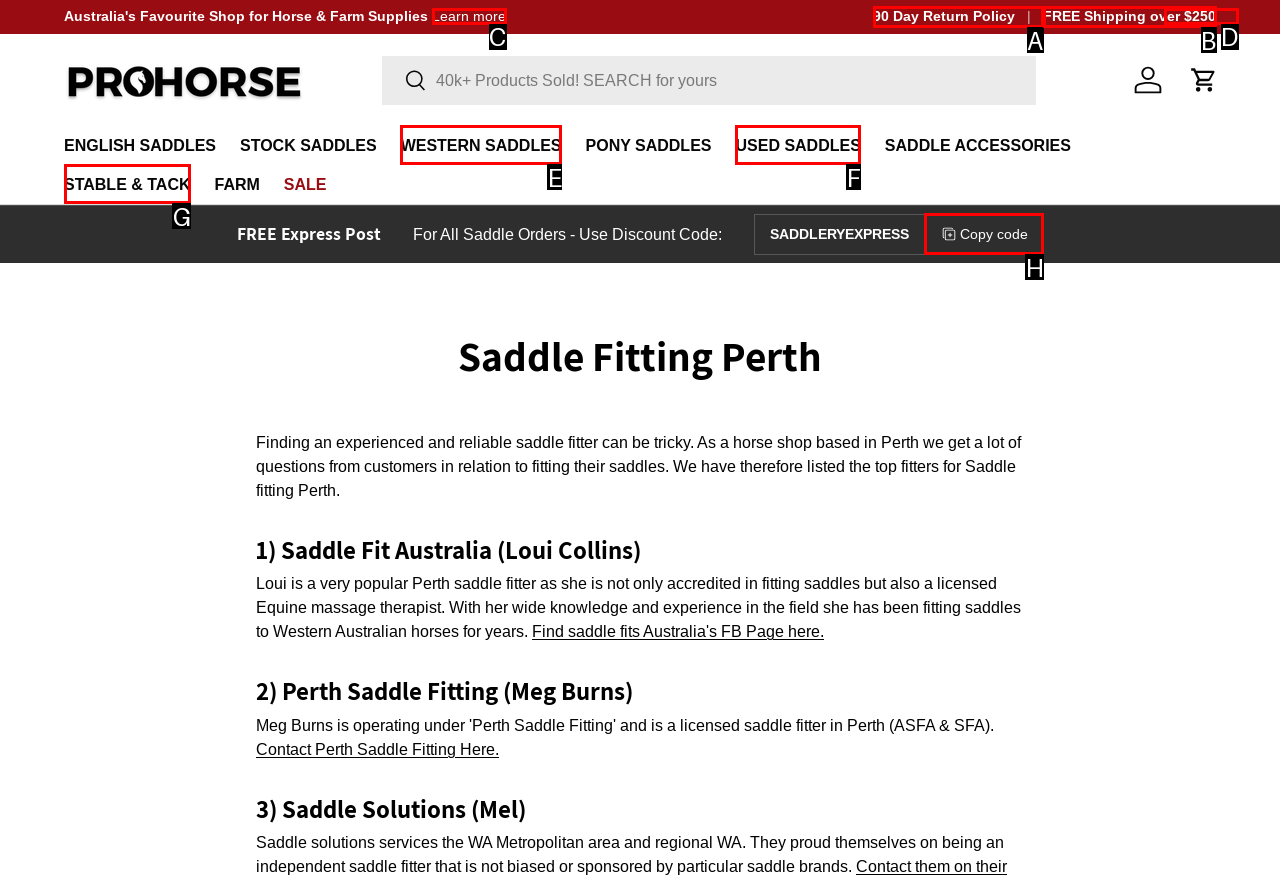From the provided options, which letter corresponds to the element described as: Copy code
Answer with the letter only.

H